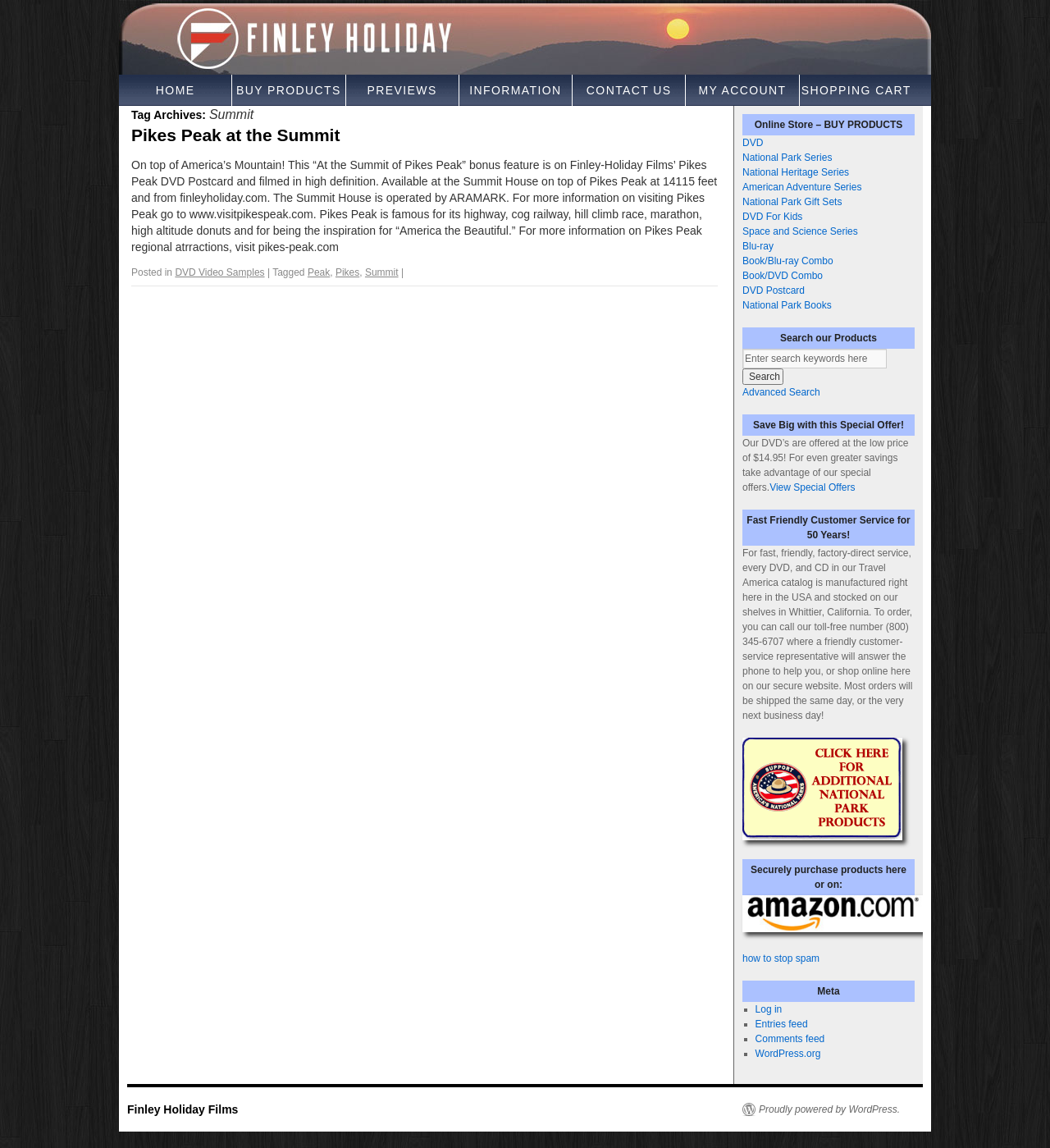Specify the bounding box coordinates of the area to click in order to execute this command: 'View Special Offers'. The coordinates should consist of four float numbers ranging from 0 to 1, and should be formatted as [left, top, right, bottom].

[0.733, 0.42, 0.814, 0.43]